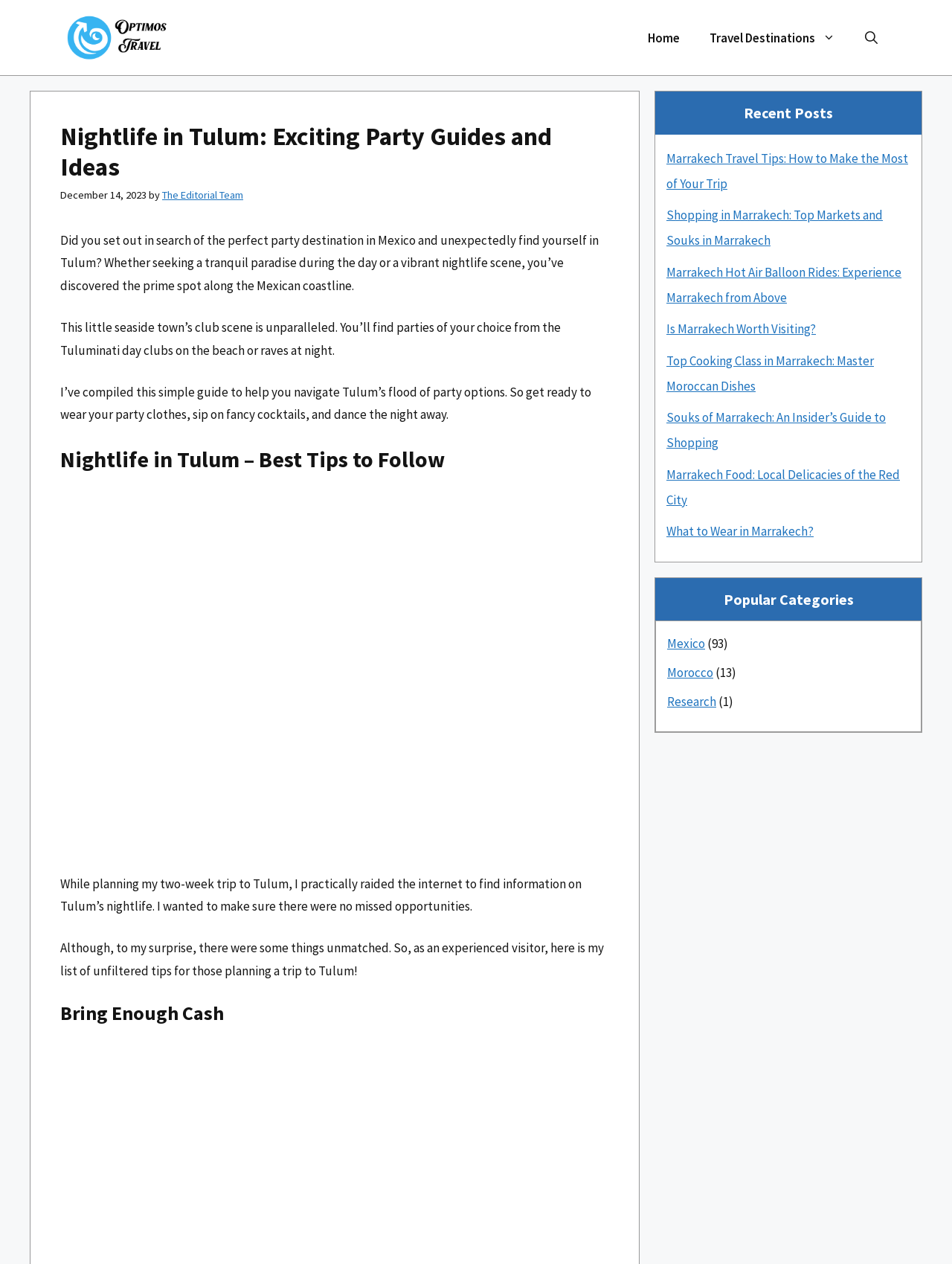Provide a thorough and detailed response to the question by examining the image: 
What other travel destinations are mentioned on the webpage?

The webpage has a section 'Recent Posts' that lists several articles about Marrakech, including 'Marrakech Travel Tips', 'Shopping in Marrakech', and 'Marrakech Hot Air Balloon Rides', indicating that Marrakech is another travel destination mentioned on the webpage.